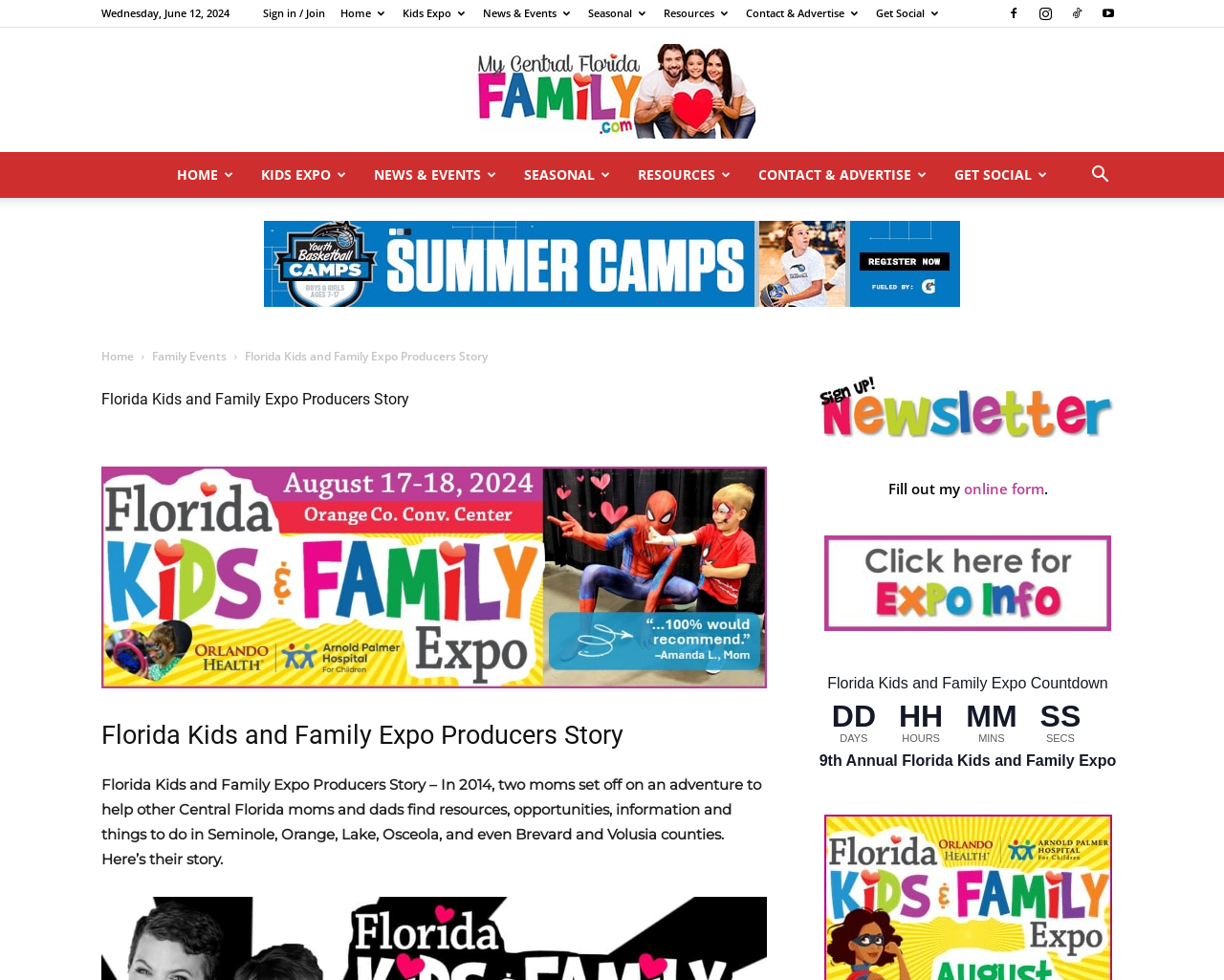What is the name of the event being promoted? Based on the image, give a response in one word or a short phrase.

Florida Kids and Family Expo